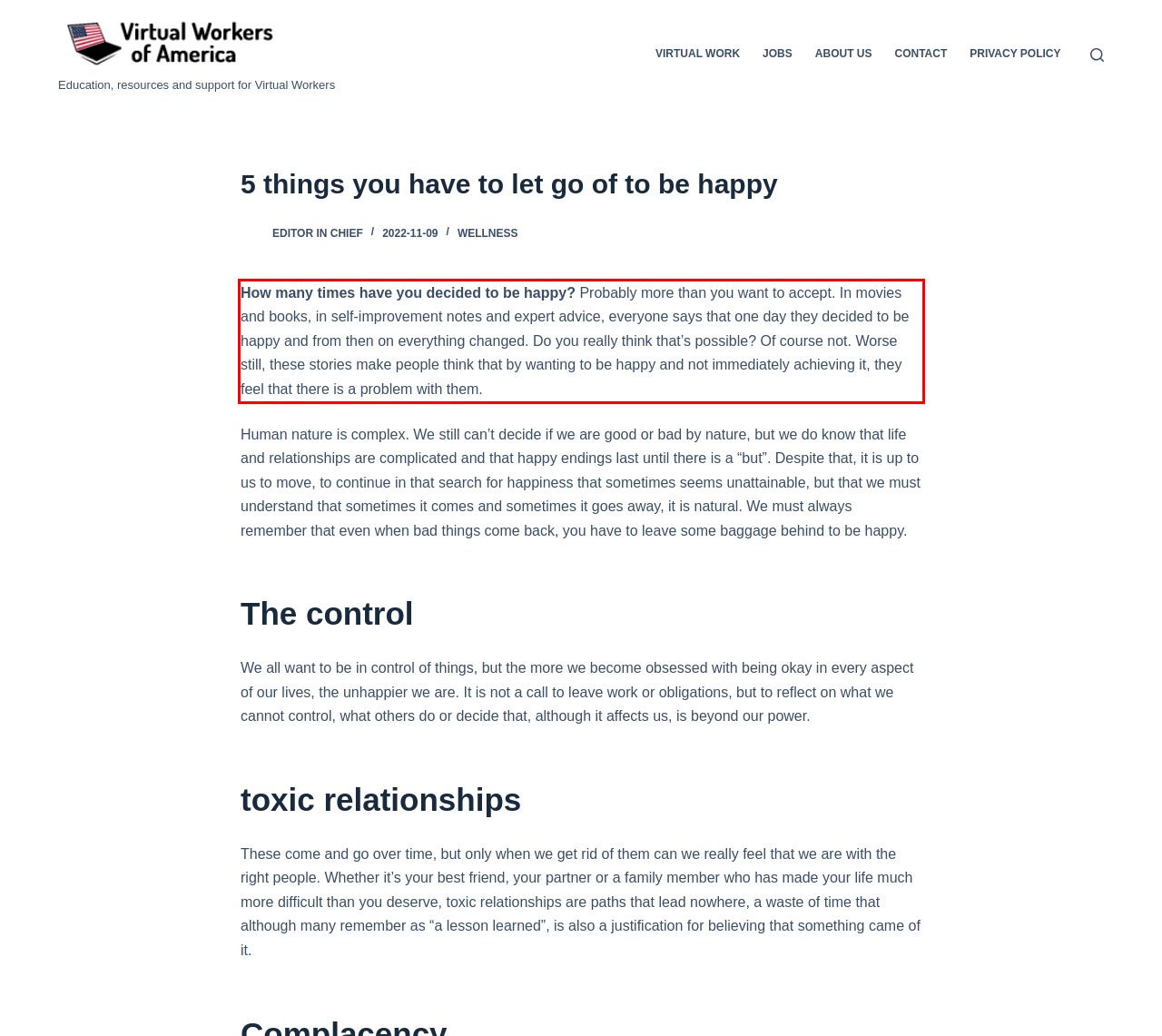Please analyze the provided webpage screenshot and perform OCR to extract the text content from the red rectangle bounding box.

How many times have you decided to be happy? Probably more than you want to accept. In movies and books, in self-improvement notes and expert advice, everyone says that one day they decided to be happy and from then on everything changed. Do you really think that’s possible? Of course not. Worse still, these stories make people think that by wanting to be happy and not immediately achieving it, they feel that there is a problem with them.